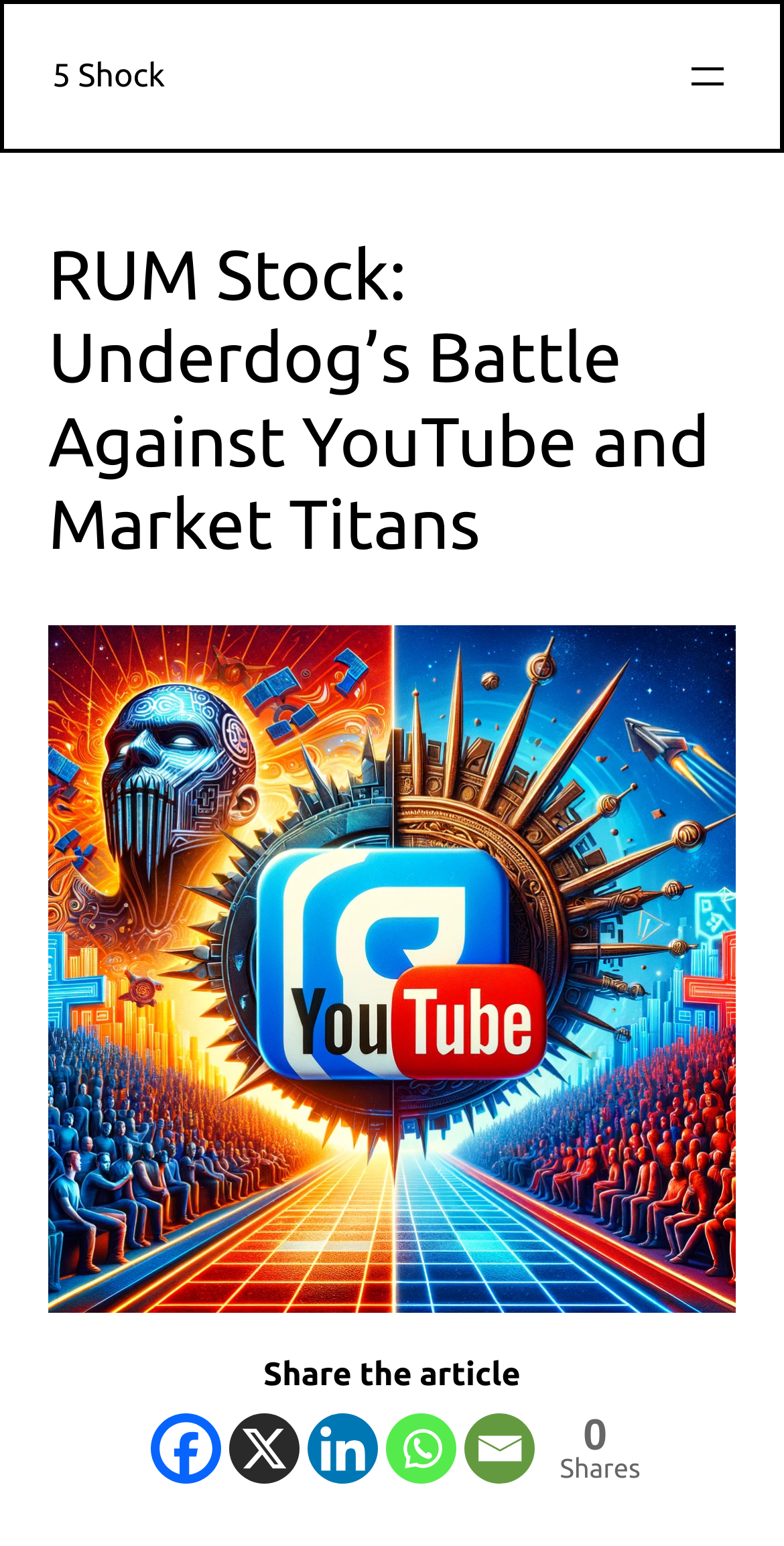Find and specify the bounding box coordinates that correspond to the clickable region for the instruction: "Open the navigation menu".

[0.872, 0.034, 0.933, 0.065]